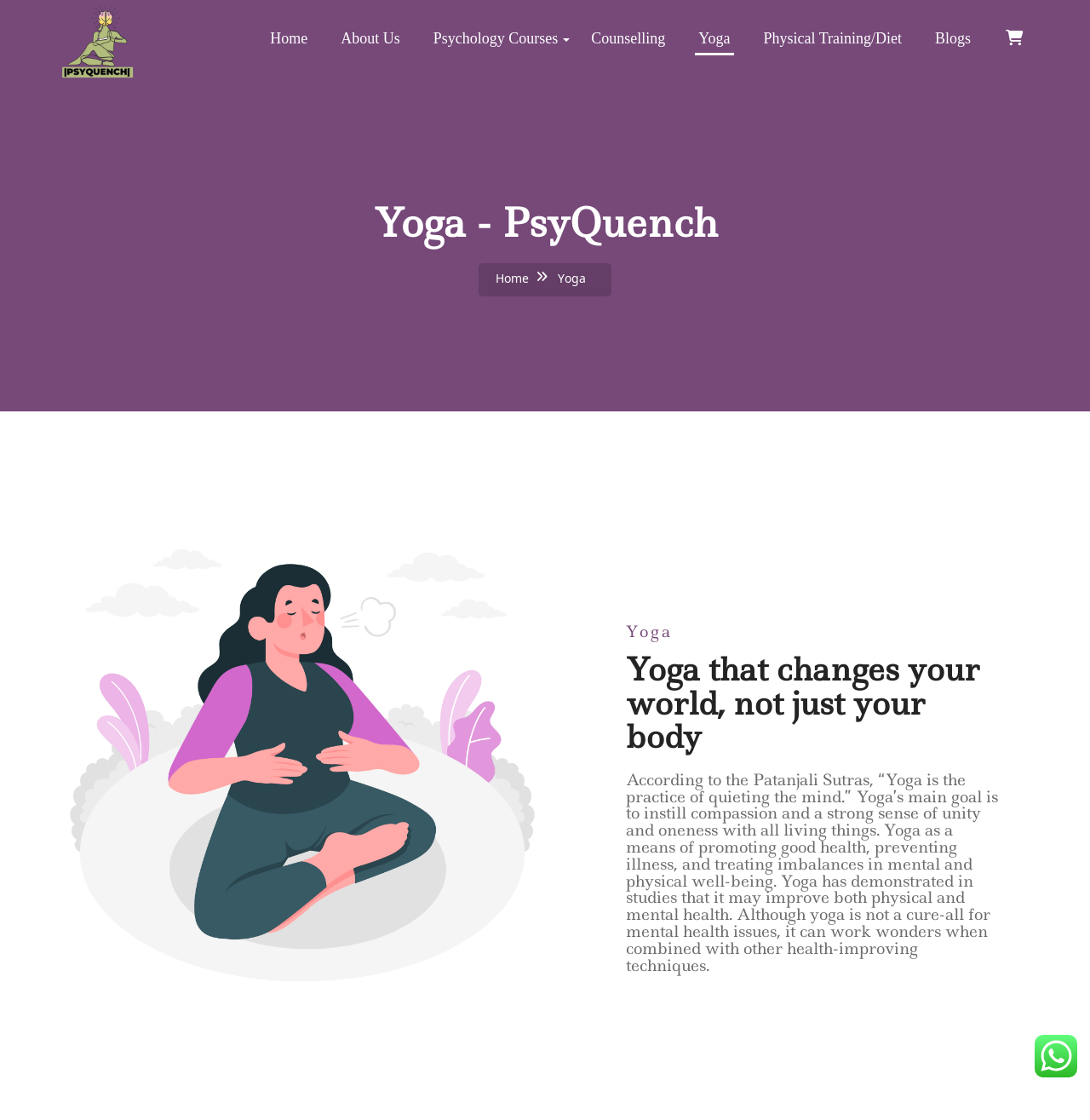With reference to the image, please provide a detailed answer to the following question: What is the main goal of yoga?

According to the webpage, the main goal of yoga is to instill compassion and a strong sense of unity and oneness with all living things, as stated in the paragraph describing the benefits of yoga.